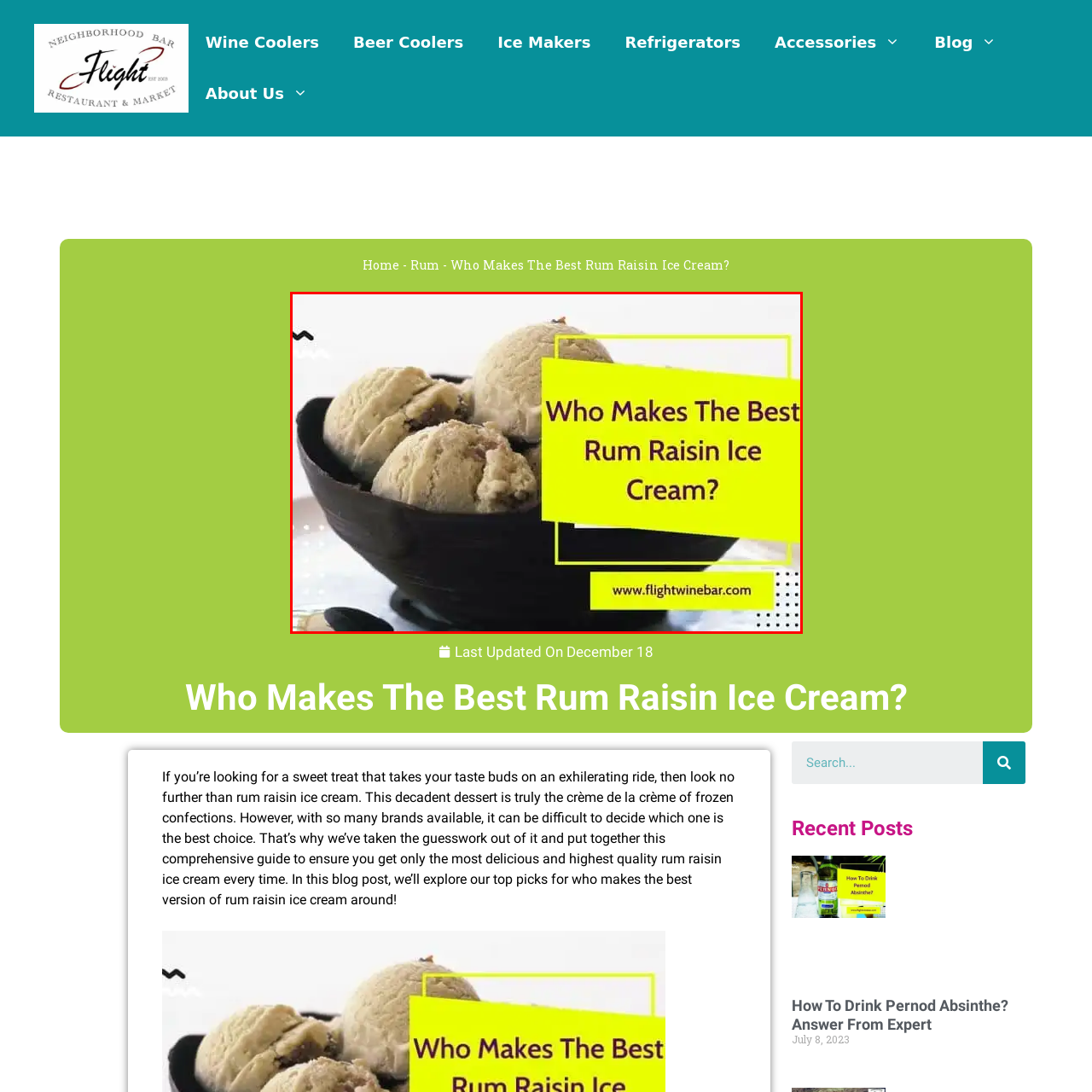Observe the area inside the red box, What is the shape of the bowl? Respond with a single word or phrase.

Dark